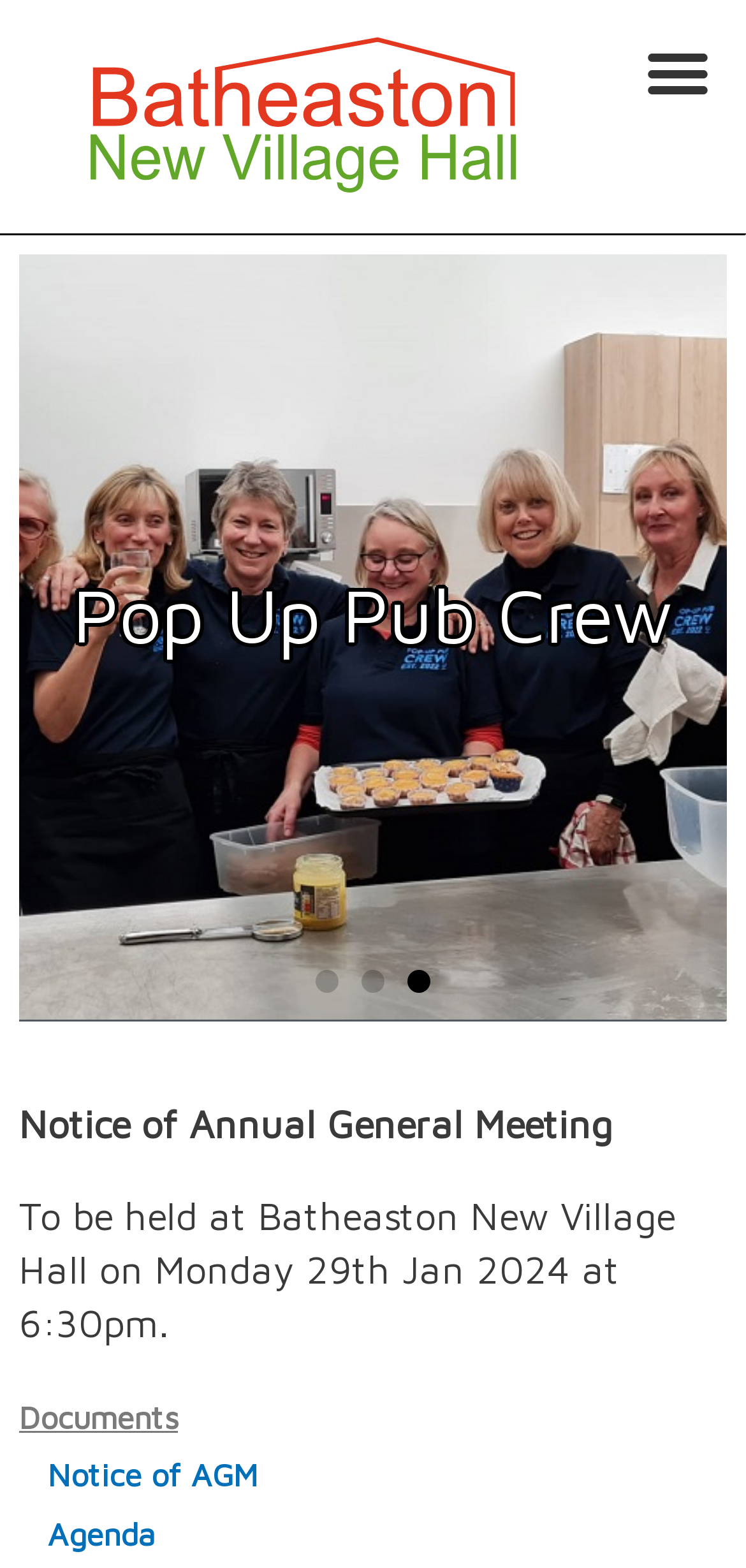Answer the following in one word or a short phrase: 
How many slides are there?

3